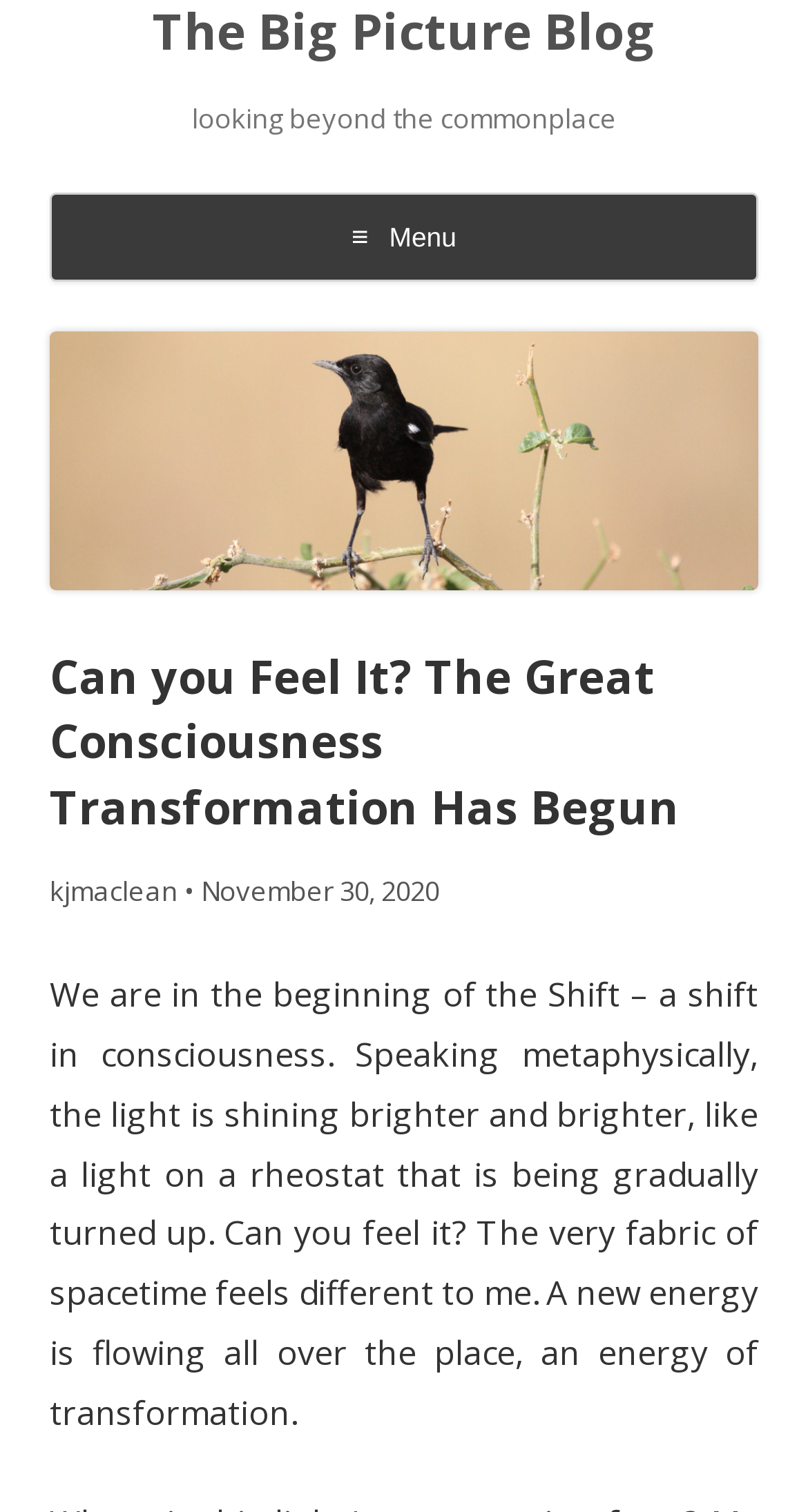Use a single word or phrase to answer this question: 
What is the date of the blog post?

November 30, 2020